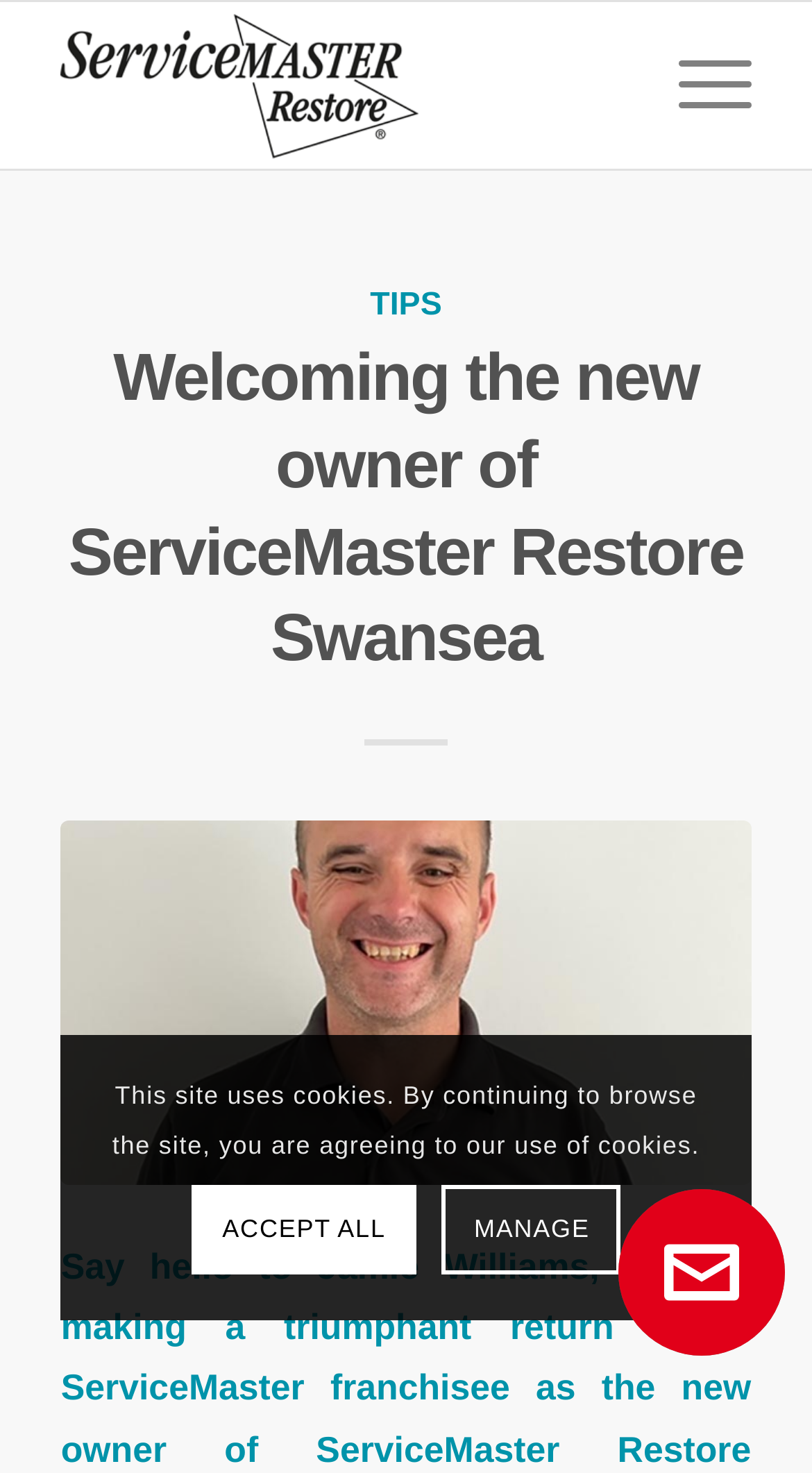How many images are there on the page?
Please look at the screenshot and answer using one word or phrase.

2